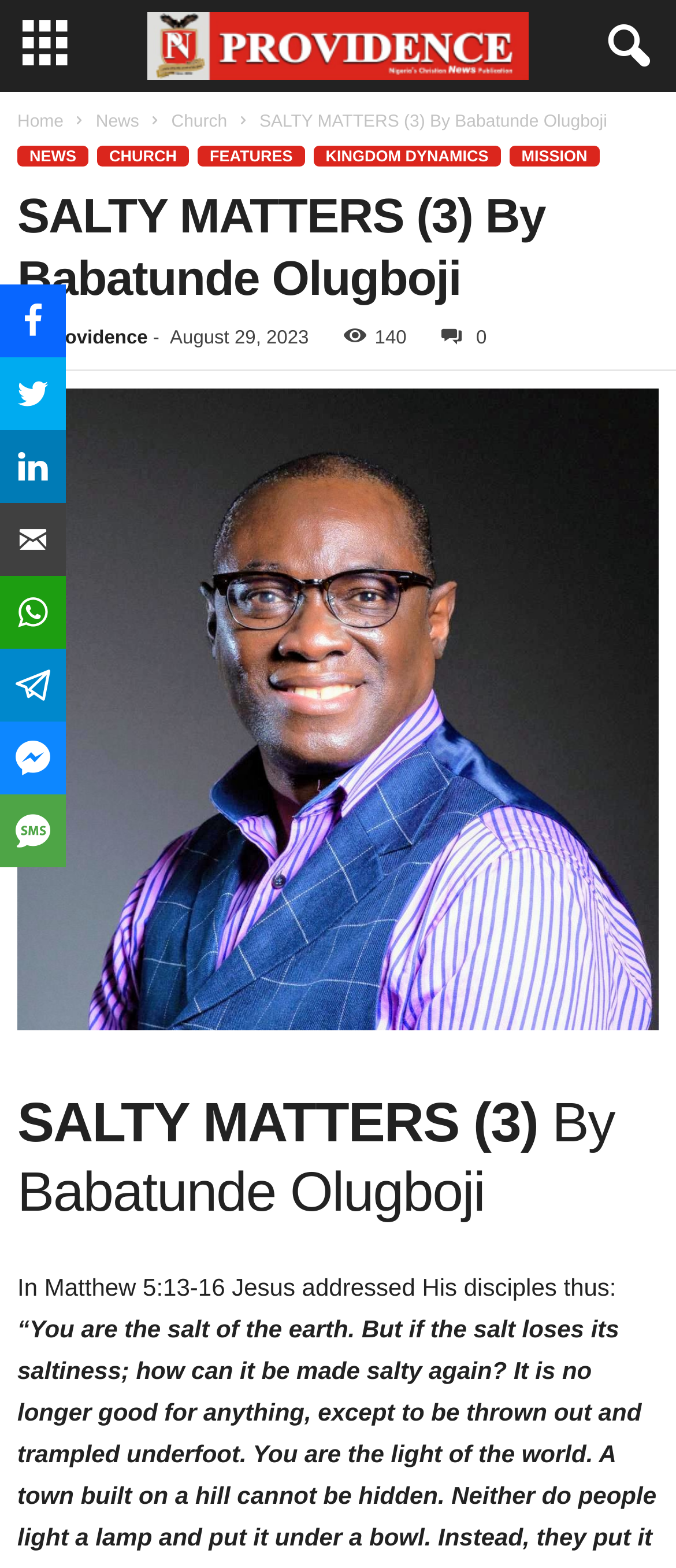Find the bounding box coordinates for the HTML element described in this sentence: "Kingdom Dynamics". Provide the coordinates as four float numbers between 0 and 1, in the format [left, top, right, bottom].

[0.464, 0.093, 0.741, 0.106]